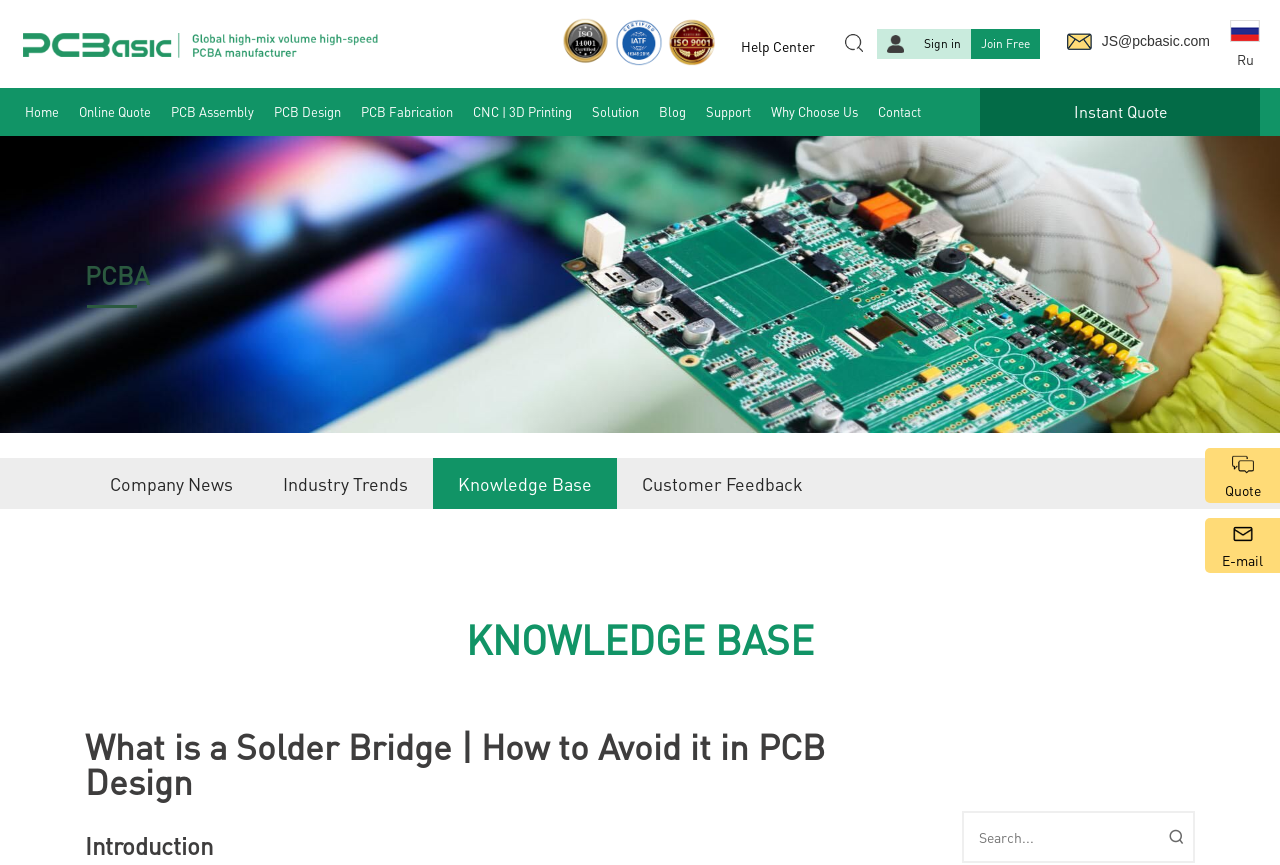Examine the screenshot and answer the question in as much detail as possible: How many links are listed under the 'KNOWLEDGE BASE' heading?

Under the 'KNOWLEDGE BASE' heading, there are four links listed, which are 'Company News', 'Industry Trends', 'Knowledge Base', and 'Customer Feedback'. These links are likely related to the company's knowledge base or resource section.